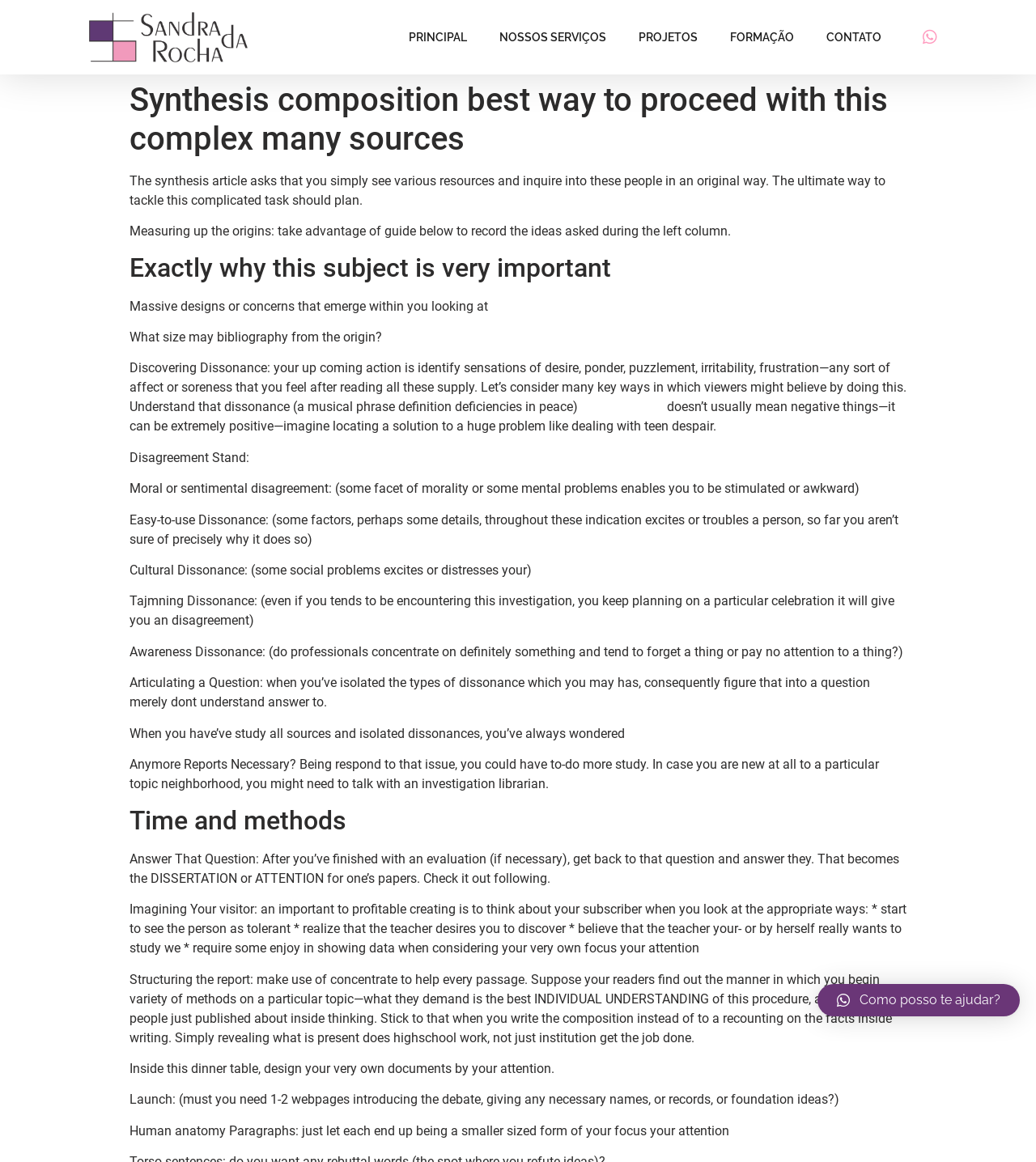Identify the bounding box coordinates of the specific part of the webpage to click to complete this instruction: "Read articles from 2021".

None